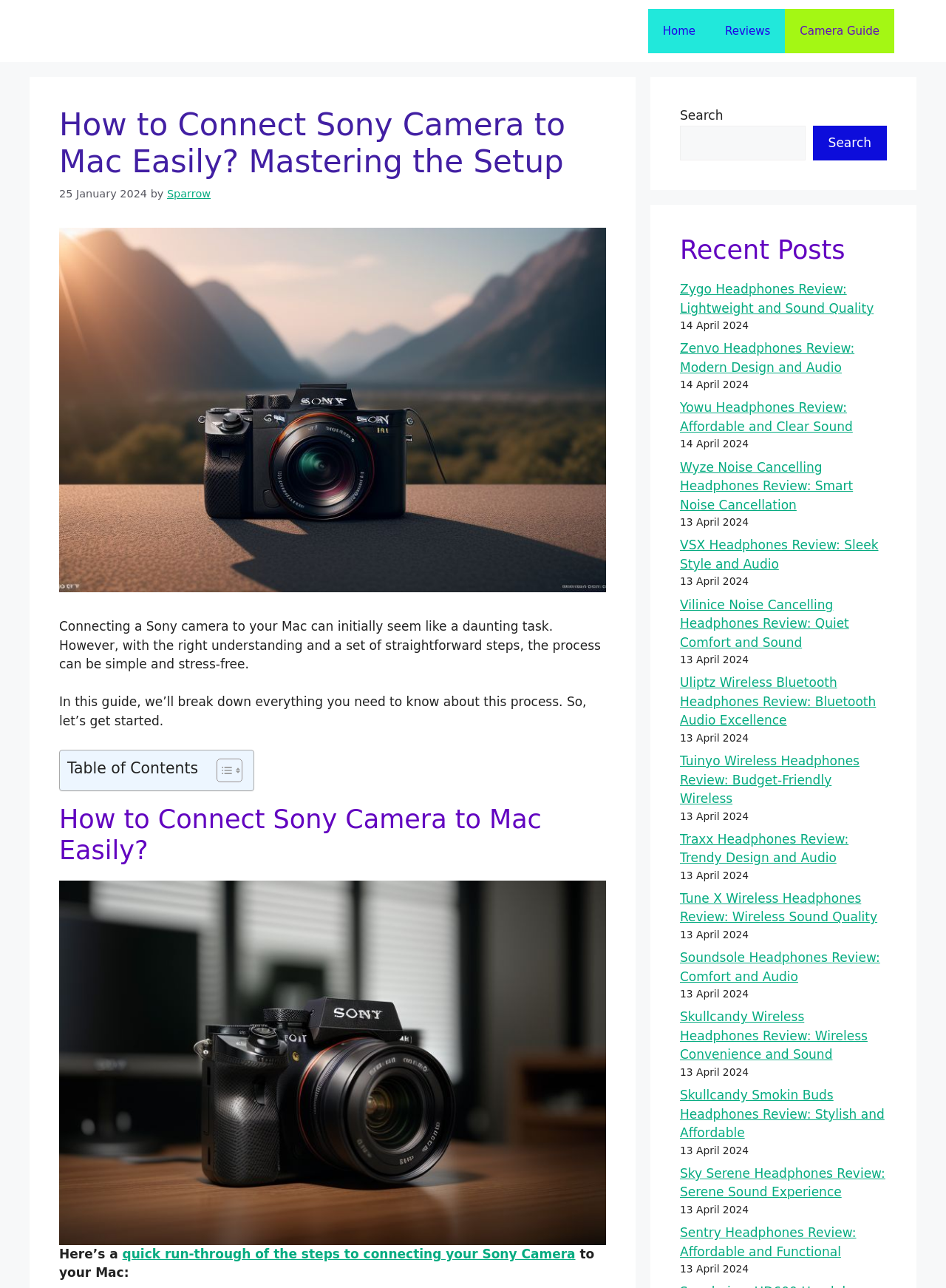Kindly determine the bounding box coordinates for the area that needs to be clicked to execute this instruction: "Toggle the table of contents".

[0.217, 0.588, 0.252, 0.608]